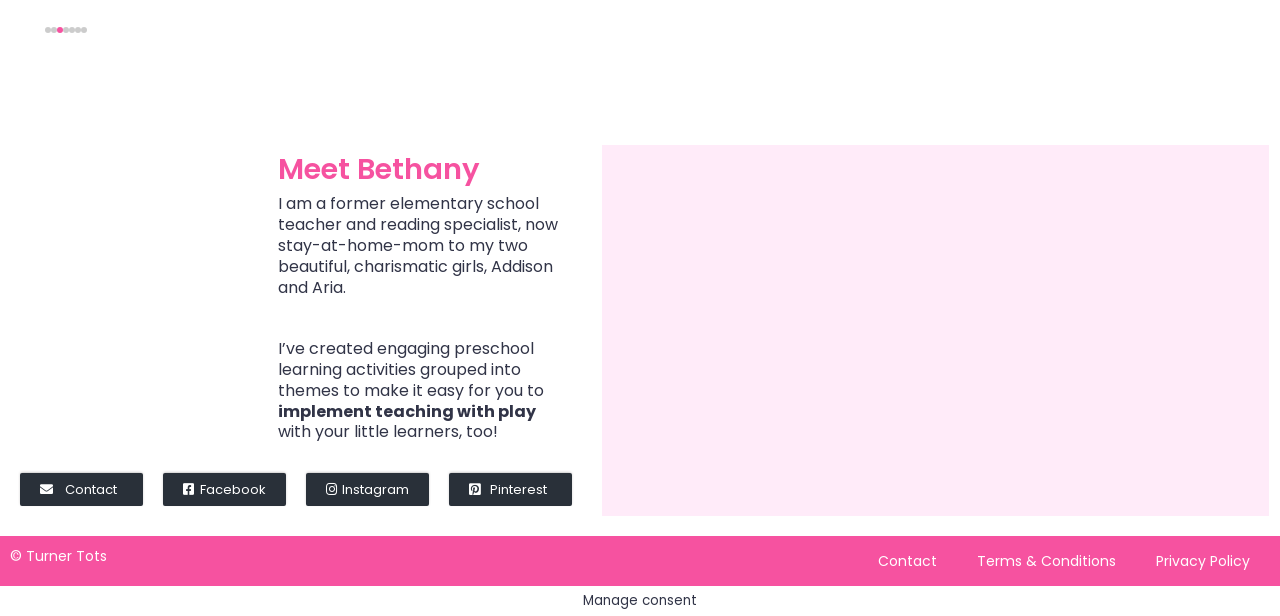Provide a brief response to the question below using one word or phrase:
How many children does Bethany have?

Two